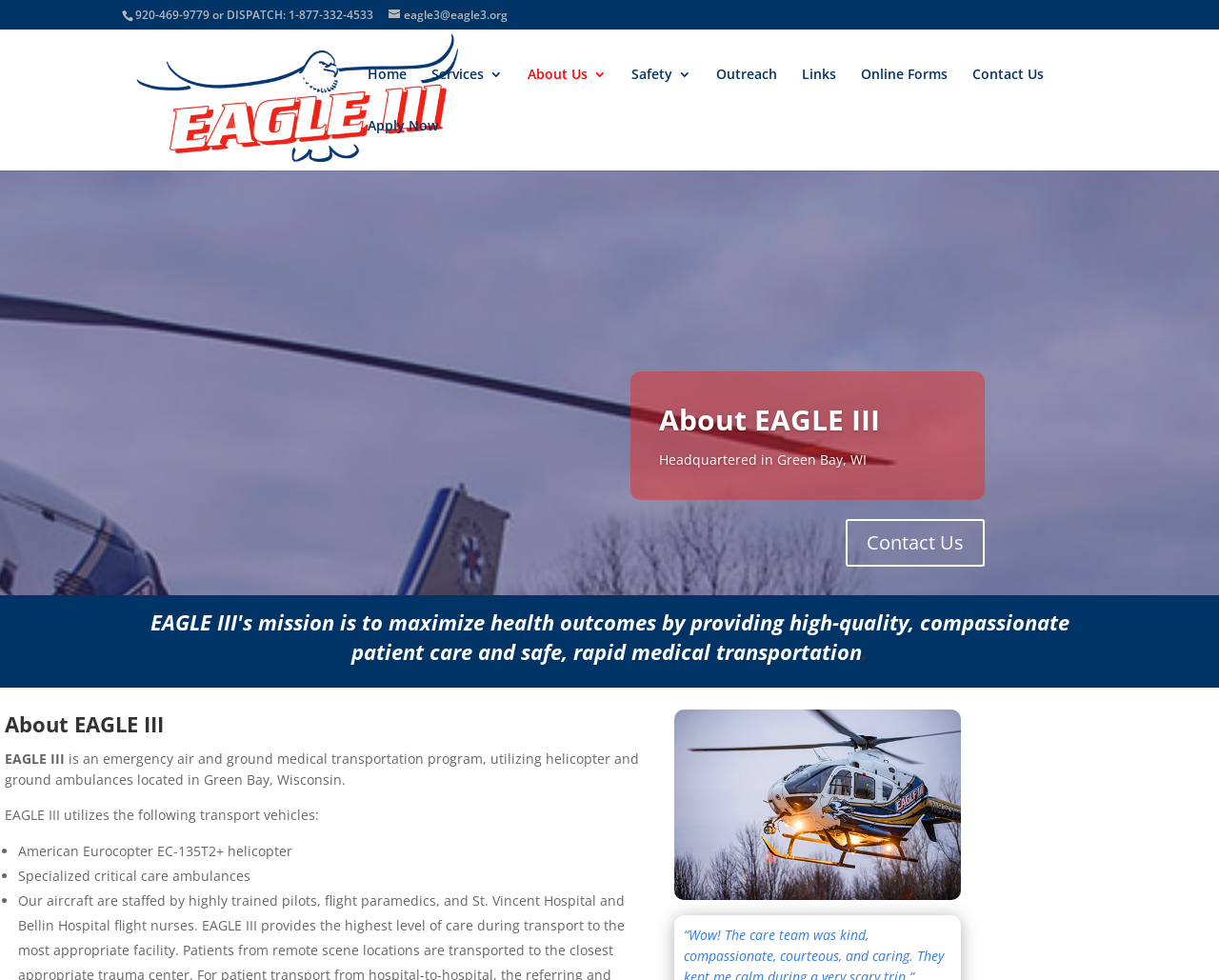Can you show the bounding box coordinates of the region to click on to complete the task described in the instruction: "Visit the Eagle 3 homepage"?

[0.103, 0.091, 0.384, 0.11]